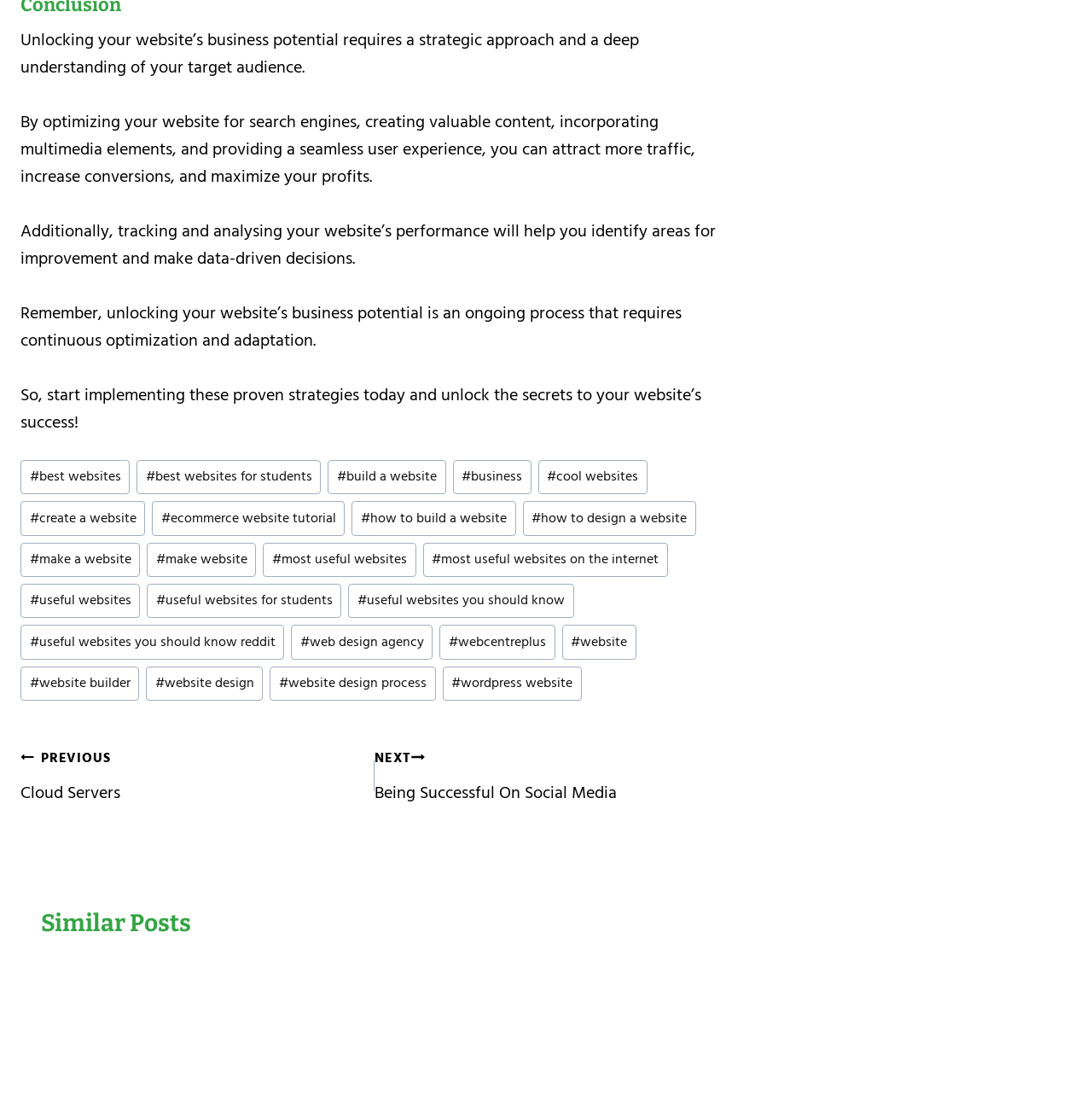Respond to the question below with a single word or phrase:
What is the main topic of the webpage?

Website business potential